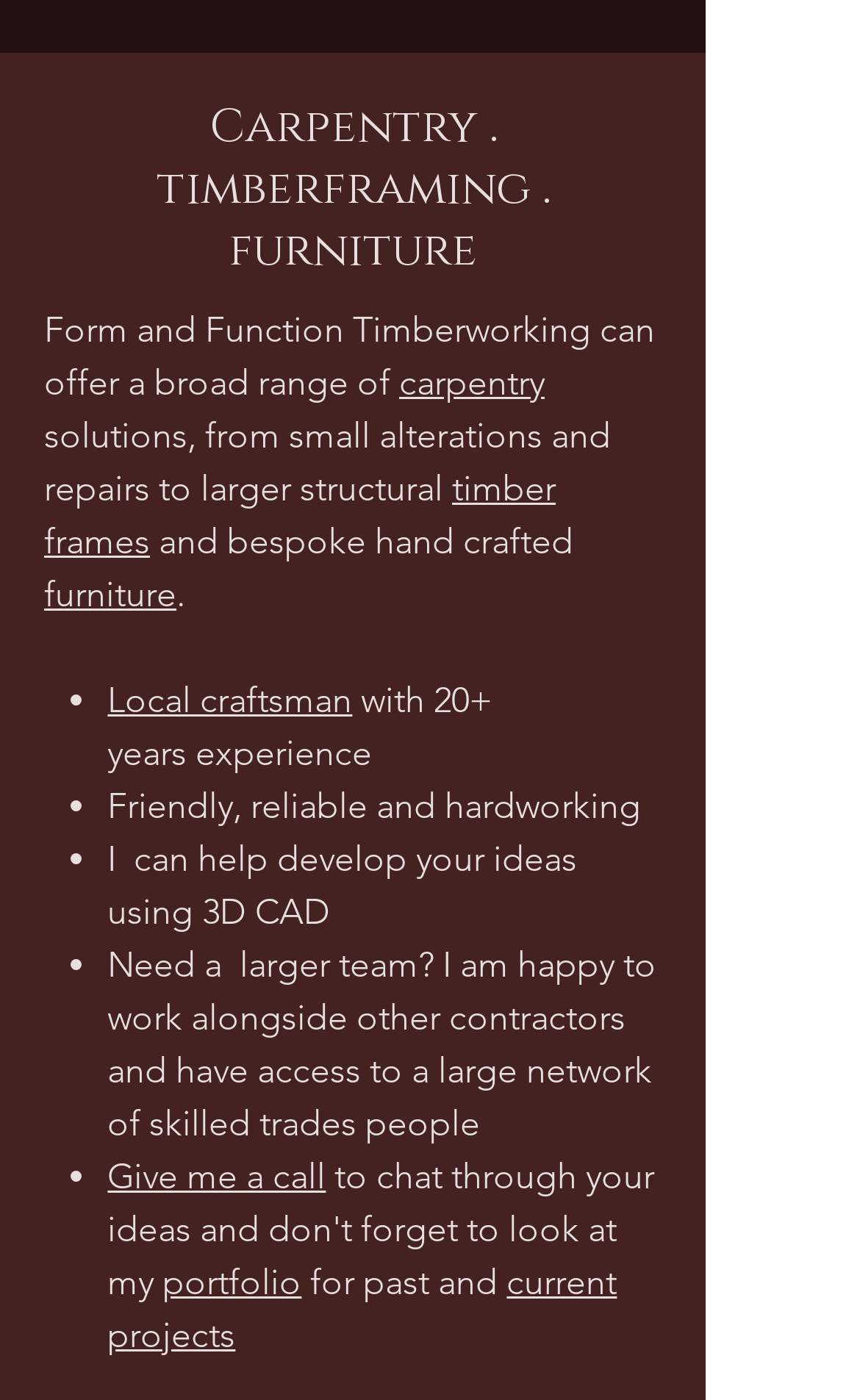Using the information in the image, could you please answer the following question in detail:
What can the craftsman help with?

The craftsman can help develop ideas using 3D CAD, as mentioned in the static text 'I can help develop your ideas using 3D CAD'.